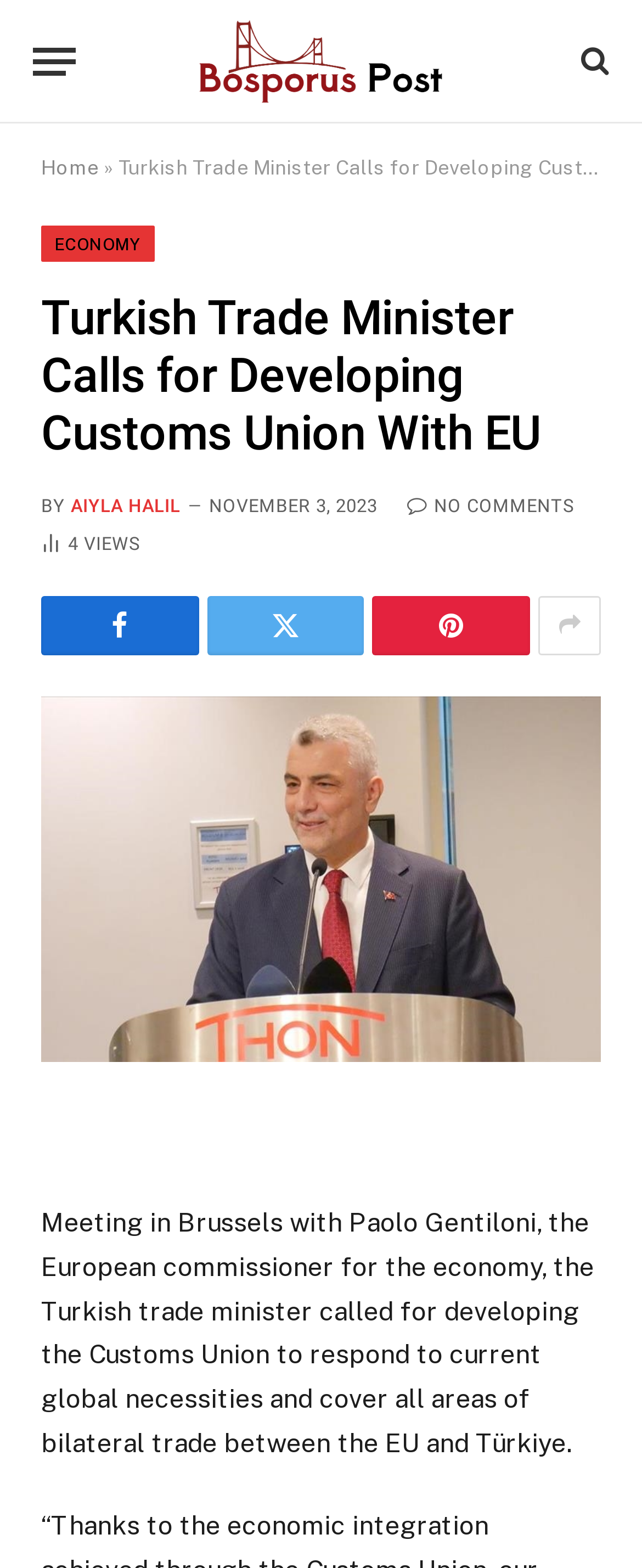Identify the bounding box coordinates of the area that should be clicked in order to complete the given instruction: "Read the article about economy". The bounding box coordinates should be four float numbers between 0 and 1, i.e., [left, top, right, bottom].

[0.064, 0.144, 0.241, 0.167]